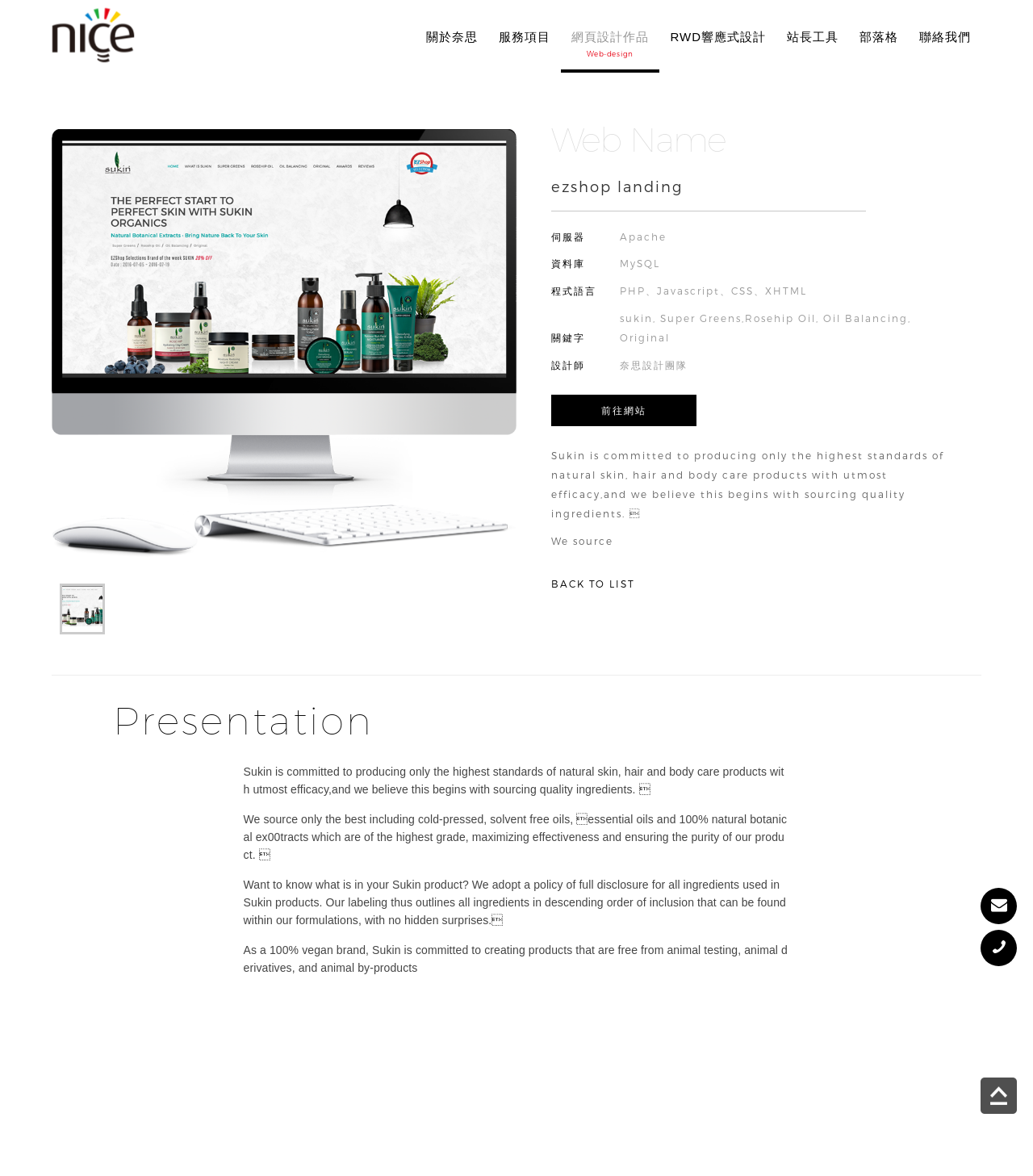Identify the bounding box coordinates of the section that should be clicked to achieve the task described: "Click the '前往網站' link".

[0.534, 0.336, 0.674, 0.363]